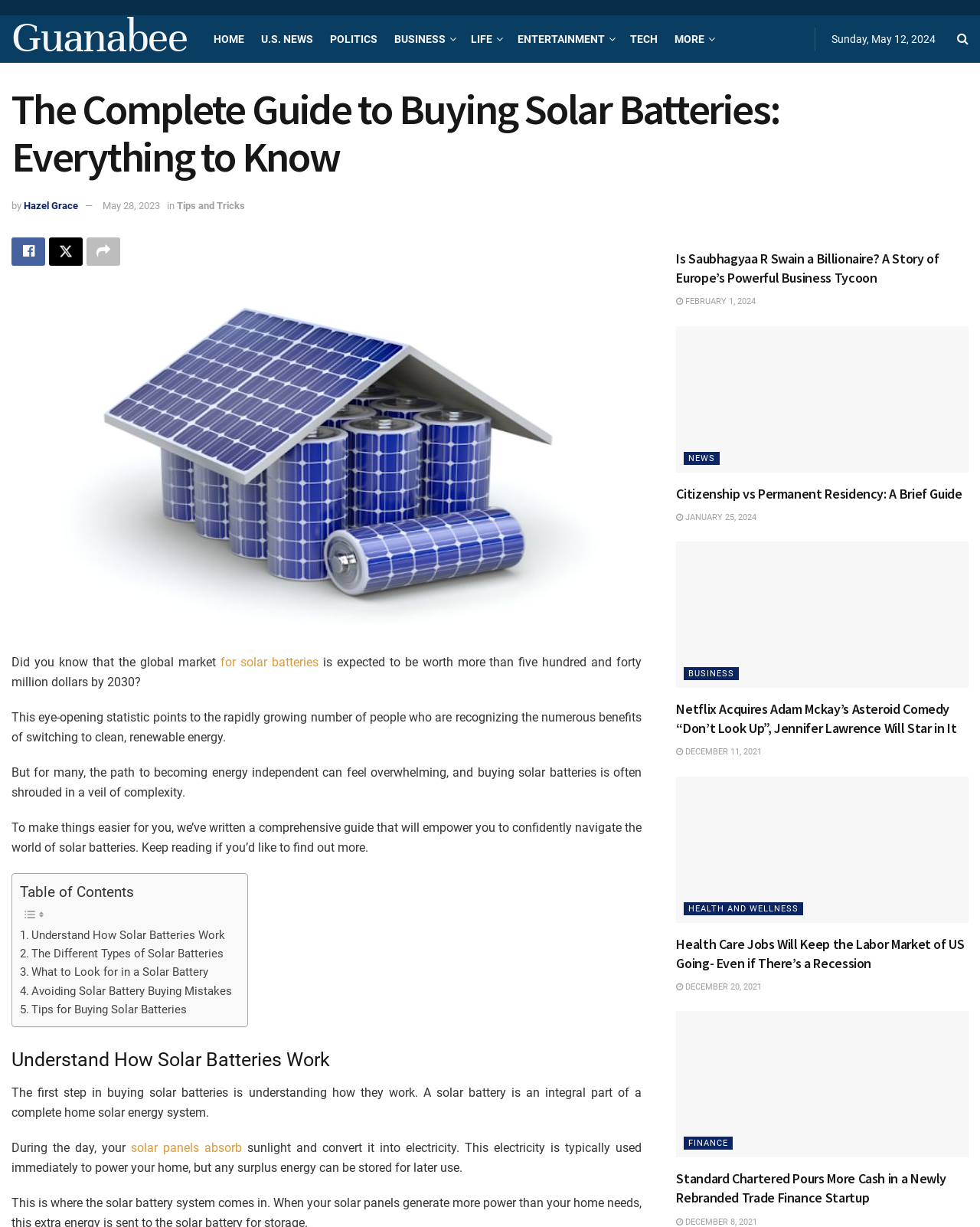Please provide a brief answer to the question using only one word or phrase: 
What is the title of the first article in the 'MORE' section?

Is Saubhagyaa R Swain a Billionaire?